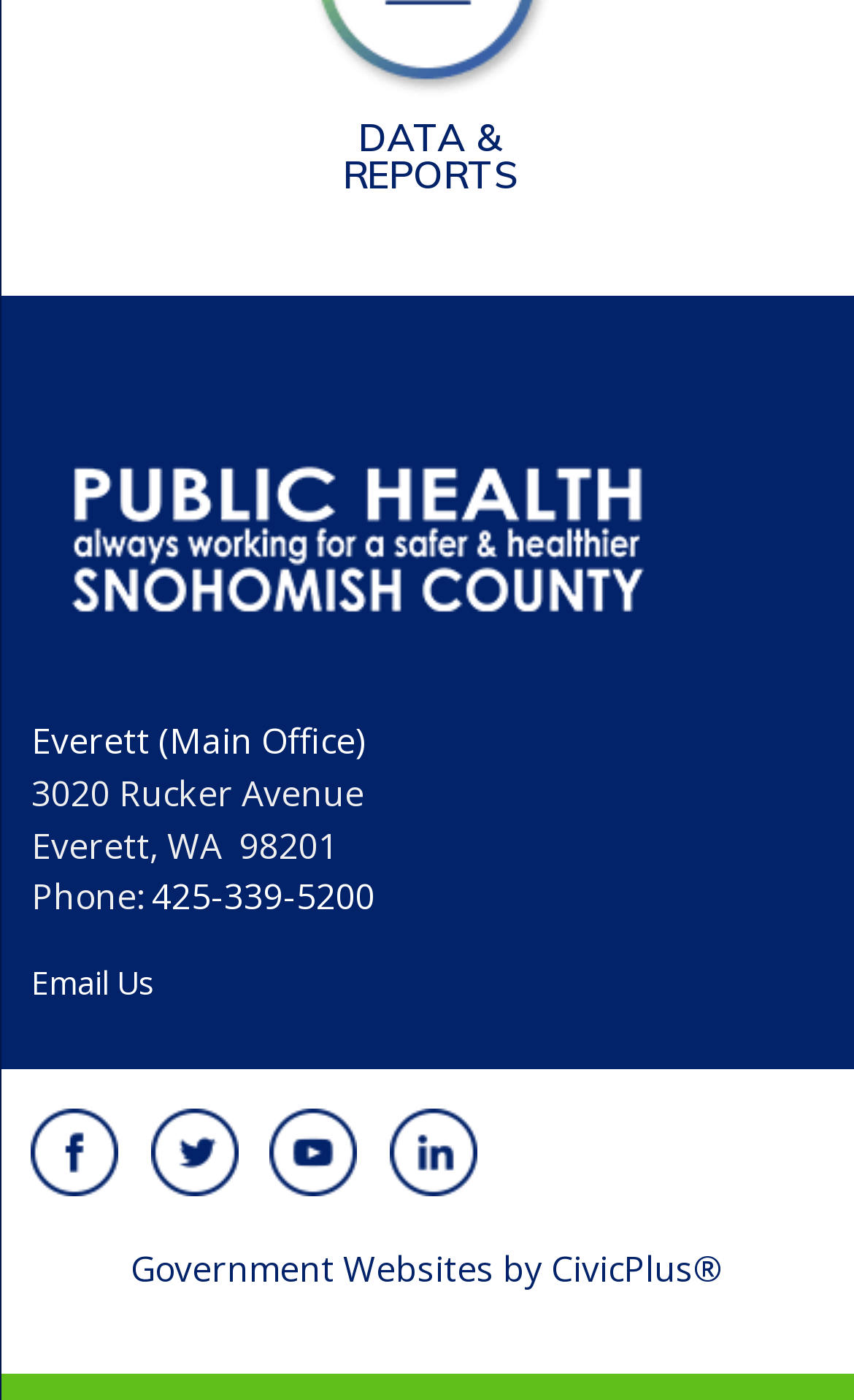Can you find the bounding box coordinates for the UI element given this description: "CivicPlus®"? Provide the coordinates as four float numbers between 0 and 1: [left, top, right, bottom].

[0.645, 0.889, 0.847, 0.924]